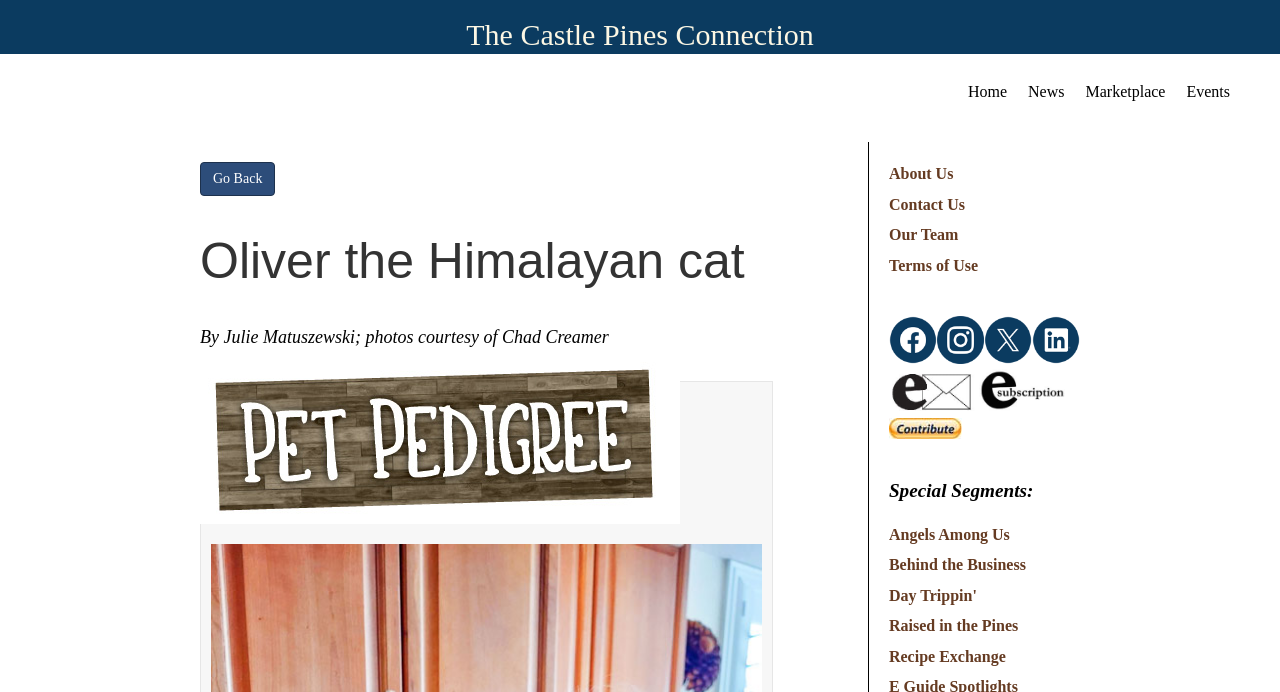What are the sections available on the website?
Based on the image, give a concise answer in the form of a single word or short phrase.

Home, News, Marketplace, Events